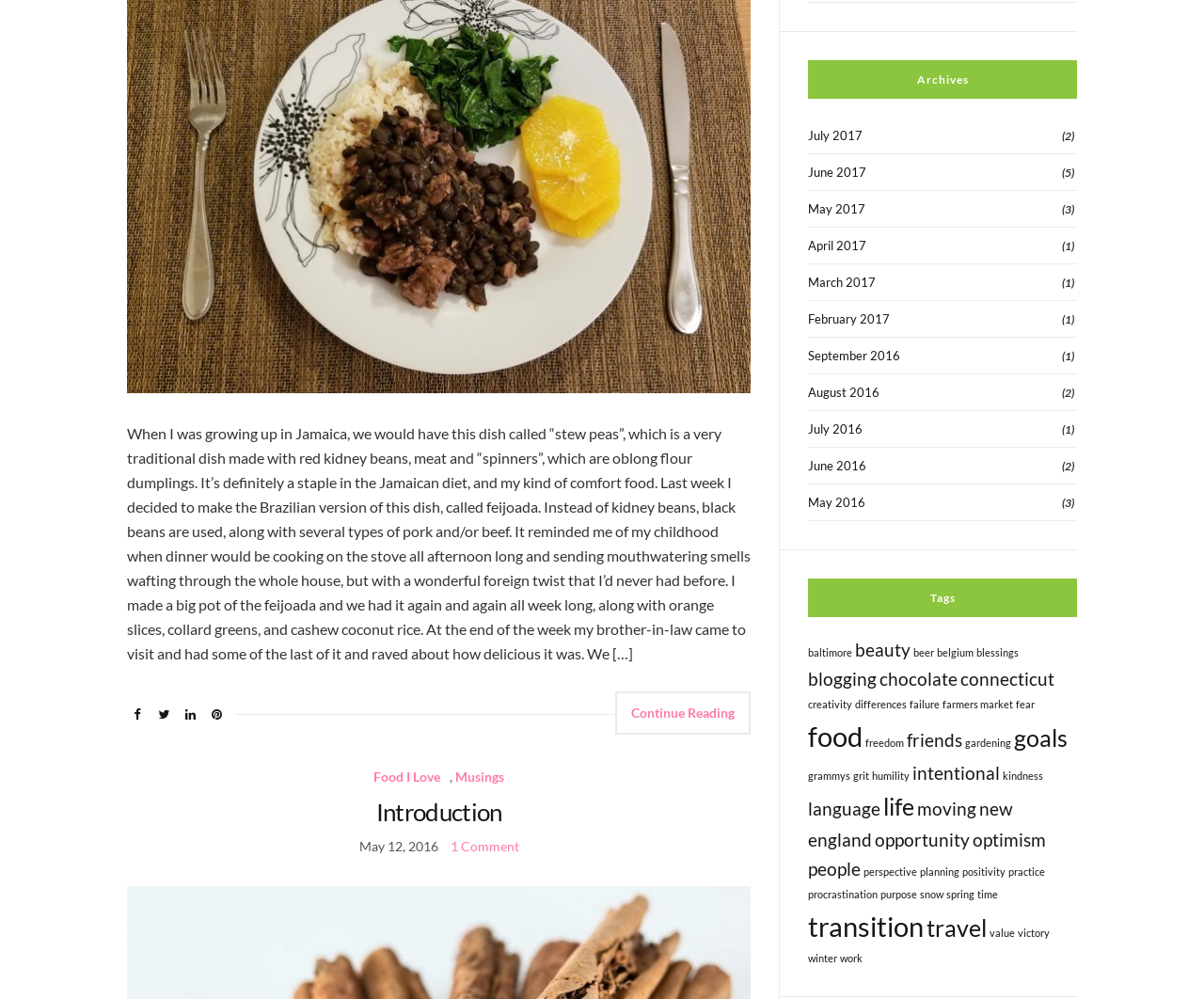Provide a short answer using a single word or phrase for the following question: 
What is the title of the first article?

Introduction